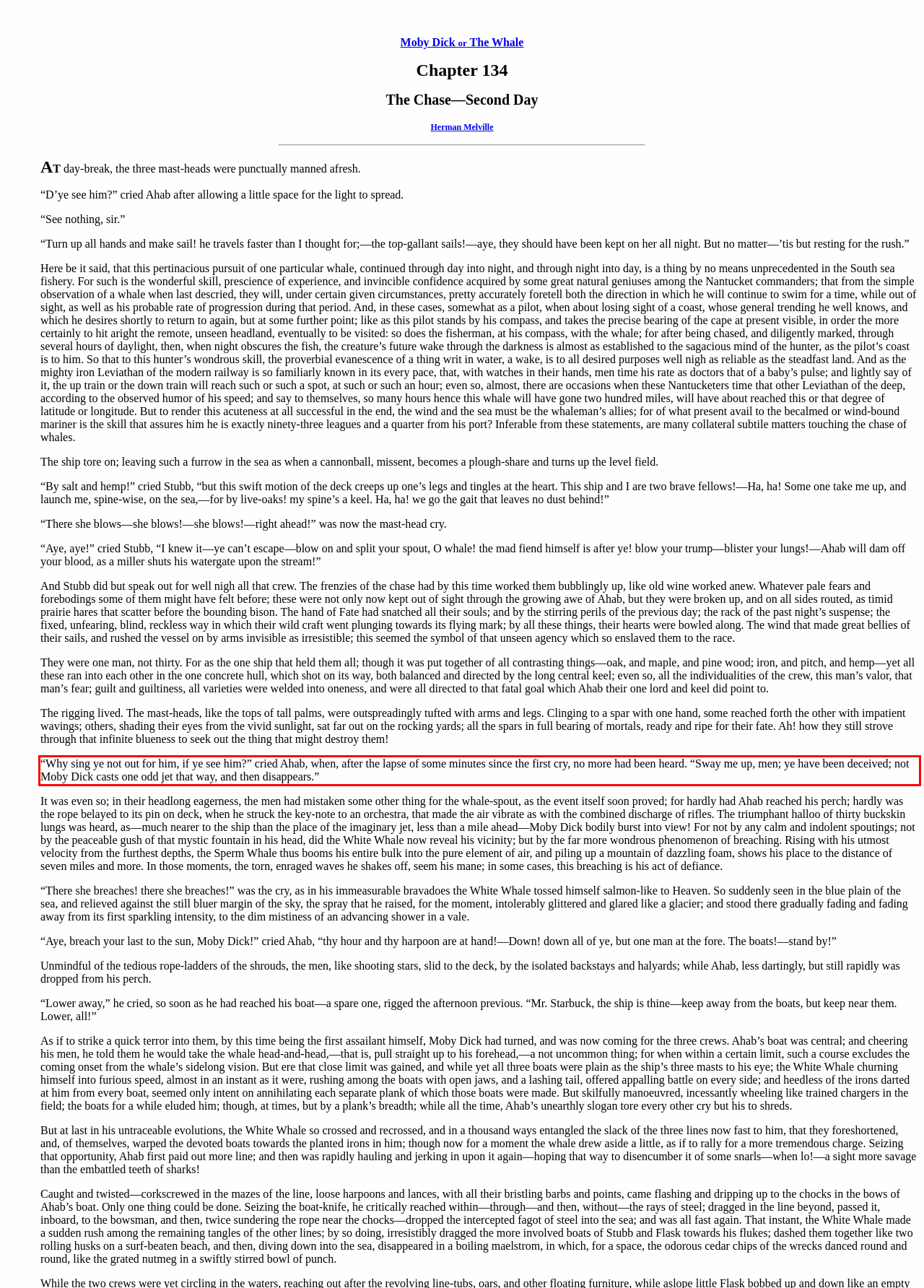You have a screenshot of a webpage with a UI element highlighted by a red bounding box. Use OCR to obtain the text within this highlighted area.

“Why sing ye not out for him, if ye see him?” cried Ahab, when, after the lapse of some minutes since the first cry, no more had been heard. “Sway me up, men; ye have been deceived; not Moby Dick casts one odd jet that way, and then disappears.”